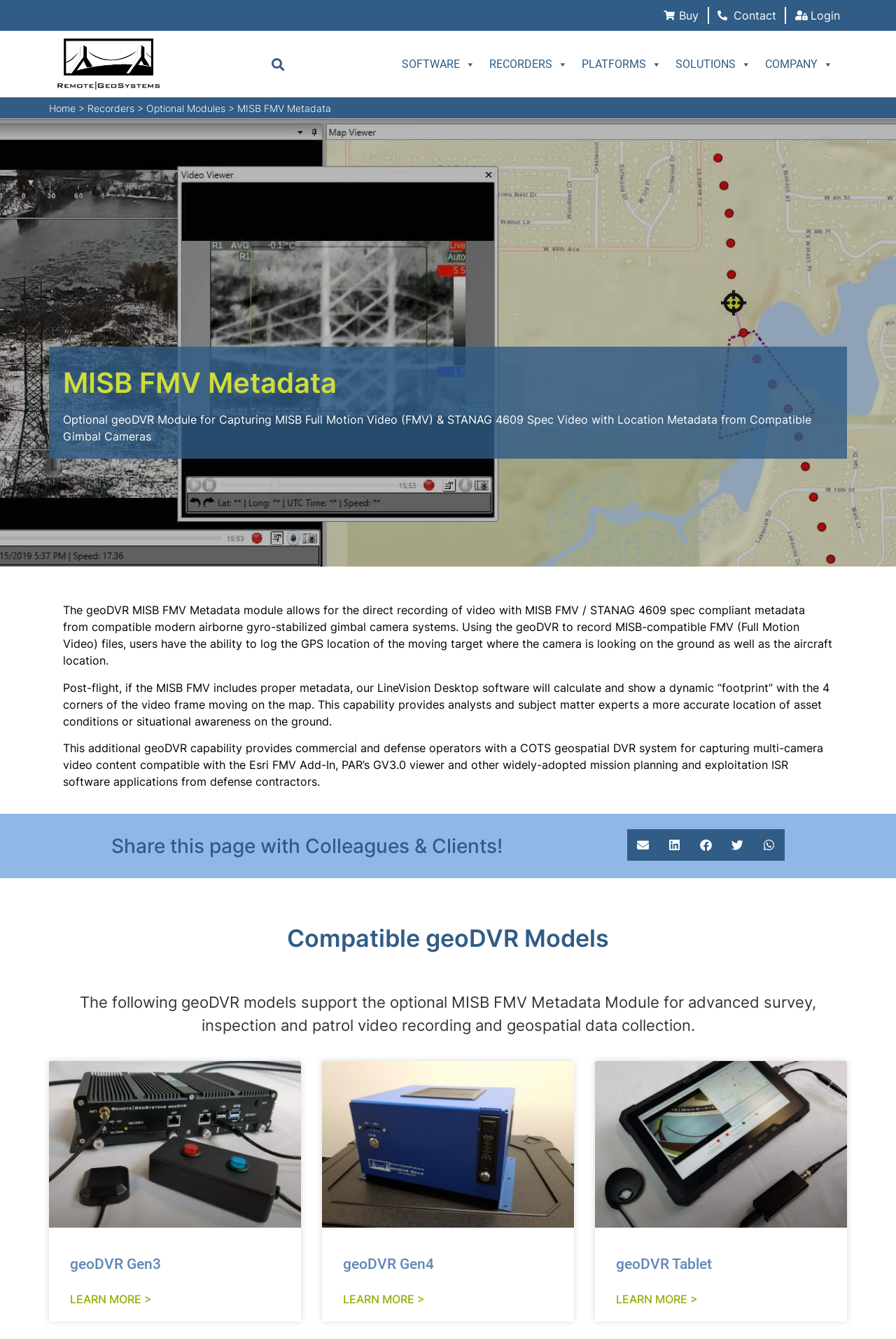Can you find the bounding box coordinates of the area I should click to execute the following instruction: "Share this page on email"?

[0.7, 0.619, 0.735, 0.643]